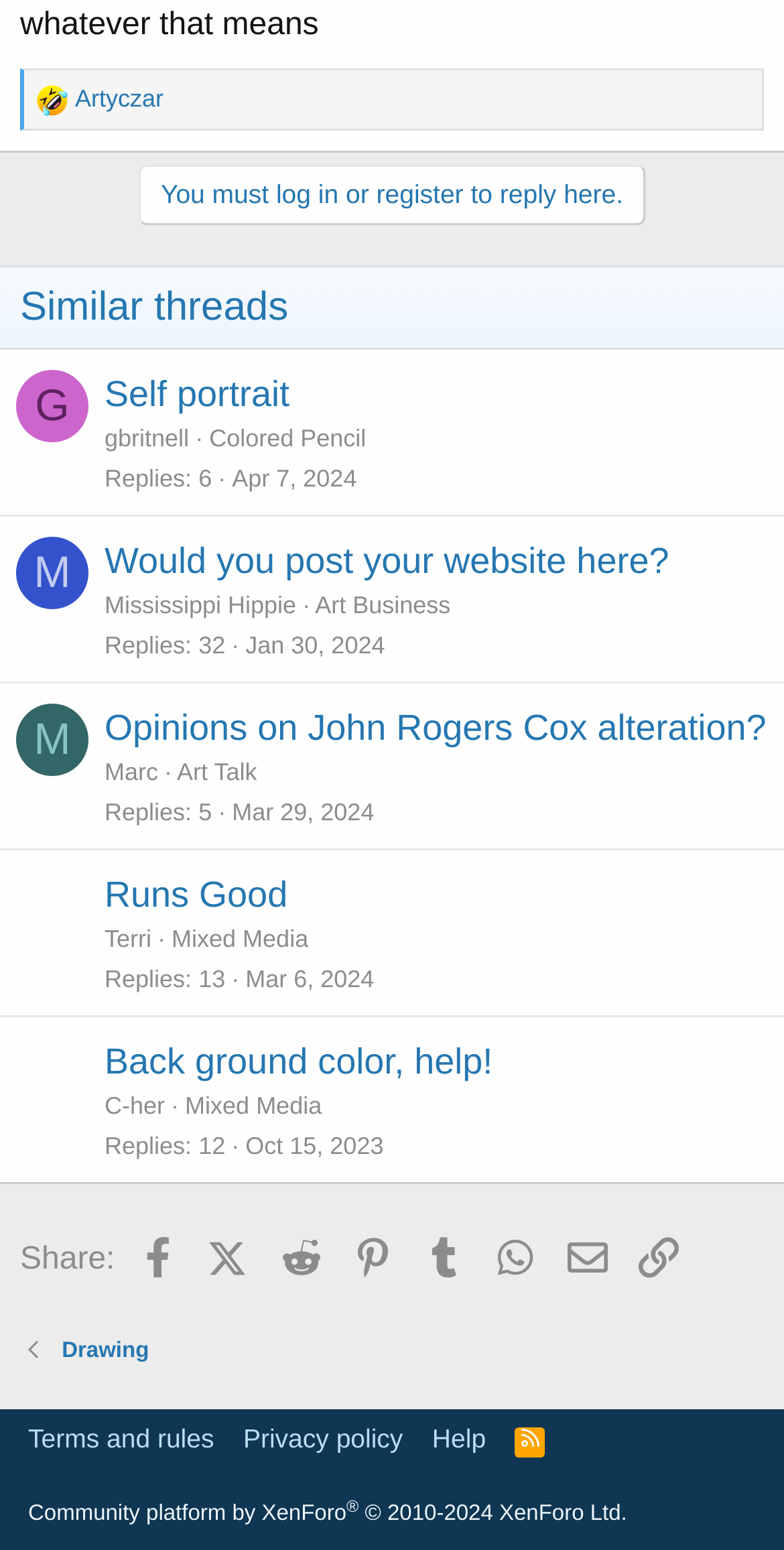Determine the bounding box coordinates of the clickable region to execute the instruction: "Click on the 'You must log in or register to reply here.' link". The coordinates should be four float numbers between 0 and 1, denoted as [left, top, right, bottom].

[0.177, 0.107, 0.823, 0.146]